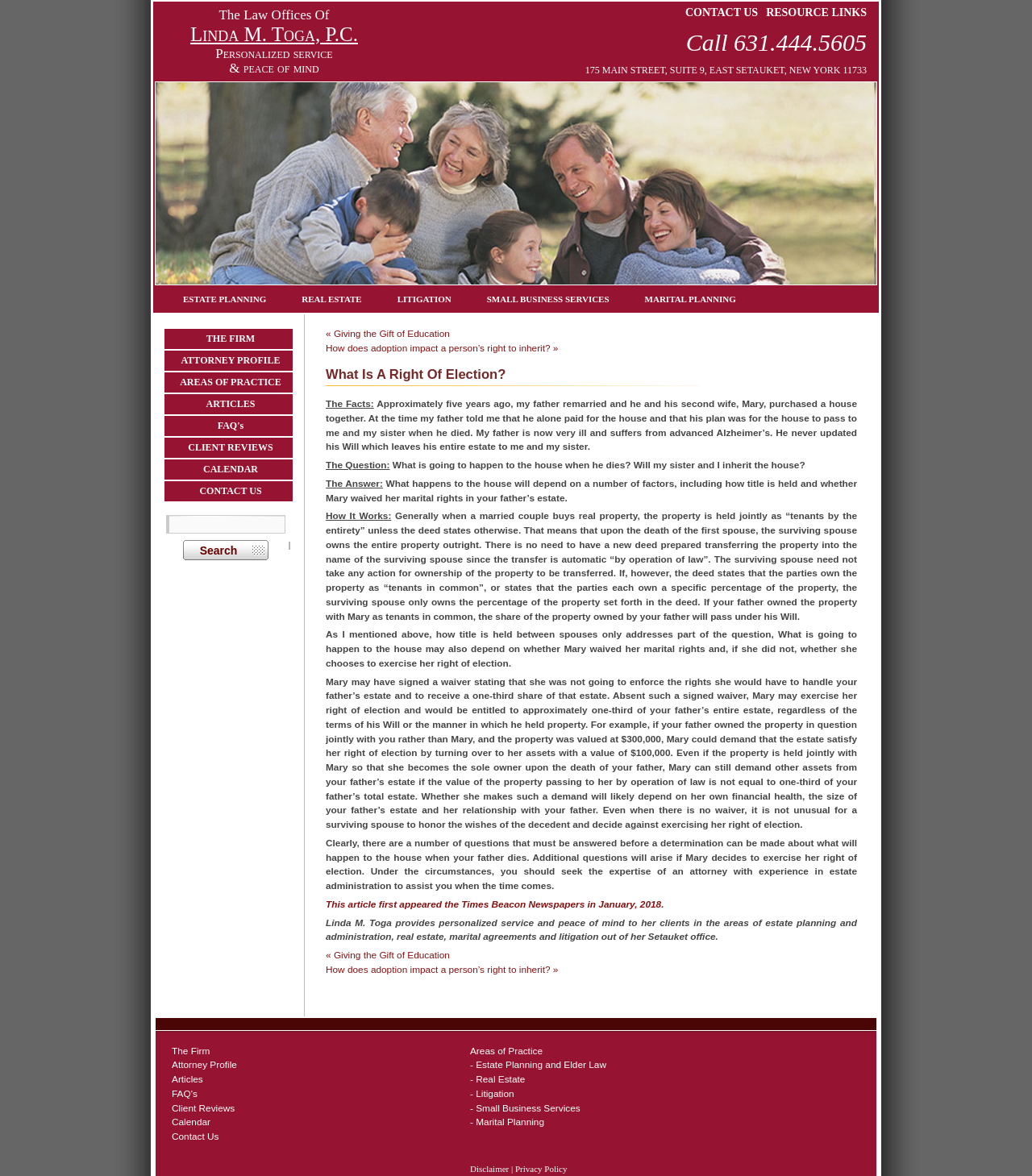Describe the webpage in detail, including text, images, and layout.

This webpage is about the law office of Linda M. Toga, P.C. At the top, there are links to "CONTACT US" and "RESOURCE LINKS". Below that, there is a heading with the phone number and address of the law office. 

To the left, there is a menu with links to various sections of the website, including "THE FIRM", "ATTORNEY PROFILE", "AREAS OF PRACTICE", "ARTICLES", "FAQ's", "CLIENT REVIEWS", "CALENDAR", and "CONTACT US". 

In the main content area, there is a long article titled "What Is A Right Of Election?" which discusses the rights of a spouse in a marriage to inherit property. The article provides a scenario where a father remarries and purchases a house with his new wife, and explains how the property will be distributed after his death. It also discusses the concept of "right of election" and how it affects the distribution of property.

To the right of the article, there are links to various areas of practice, including "ESTATE PLANNING", "REAL ESTATE", "LITIGATION", "SMALL BUSINESS SERVICES", and "MARITAL PLANNING". At the bottom of the page, there are links to "DISCLAIMER" and "PRIVACY POLICY".